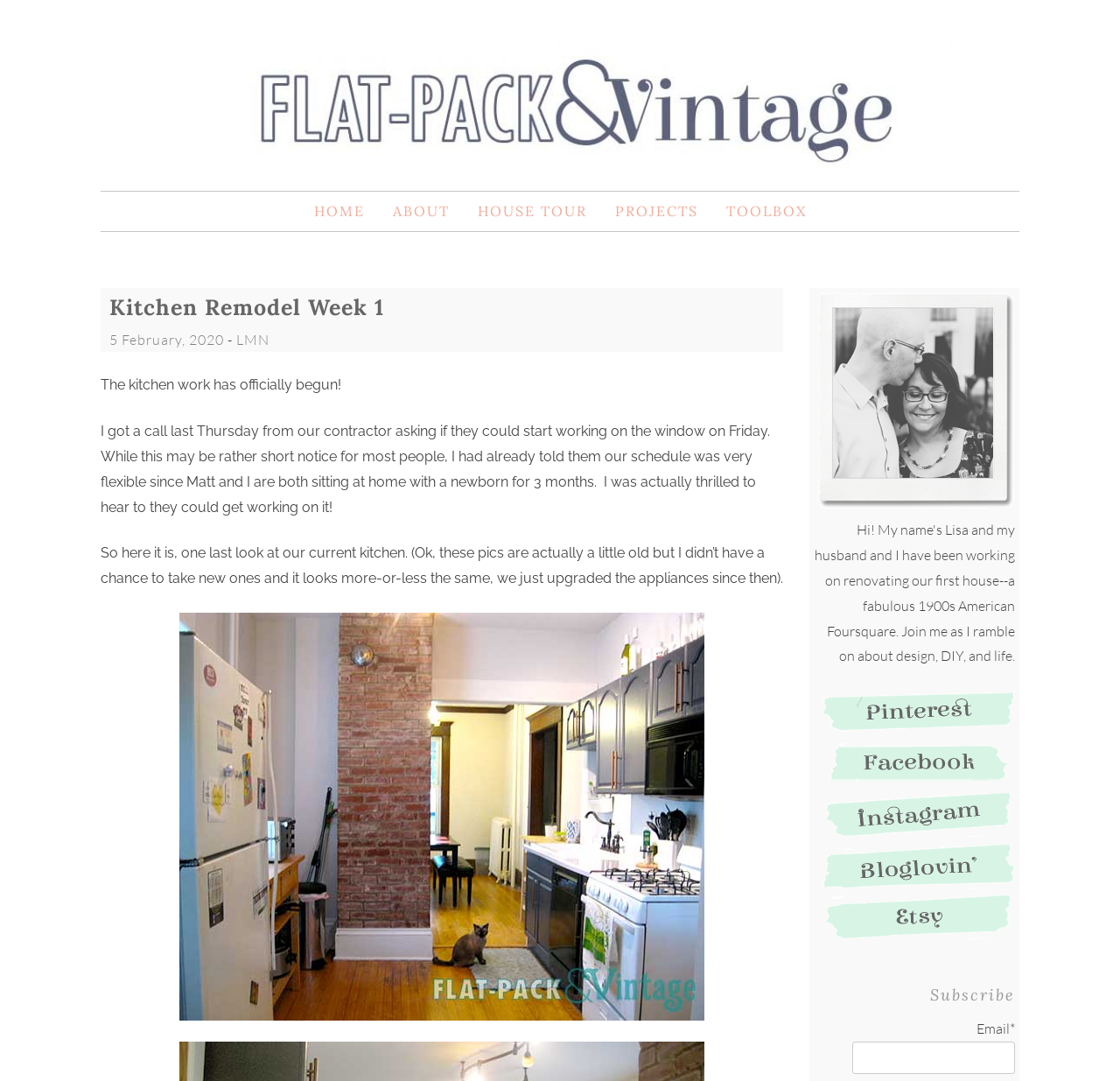Identify the bounding box coordinates for the UI element described by the following text: "Flat-Pack & Vintage". Provide the coordinates as four float numbers between 0 and 1, in the format [left, top, right, bottom].

[0.09, 0.042, 0.354, 0.079]